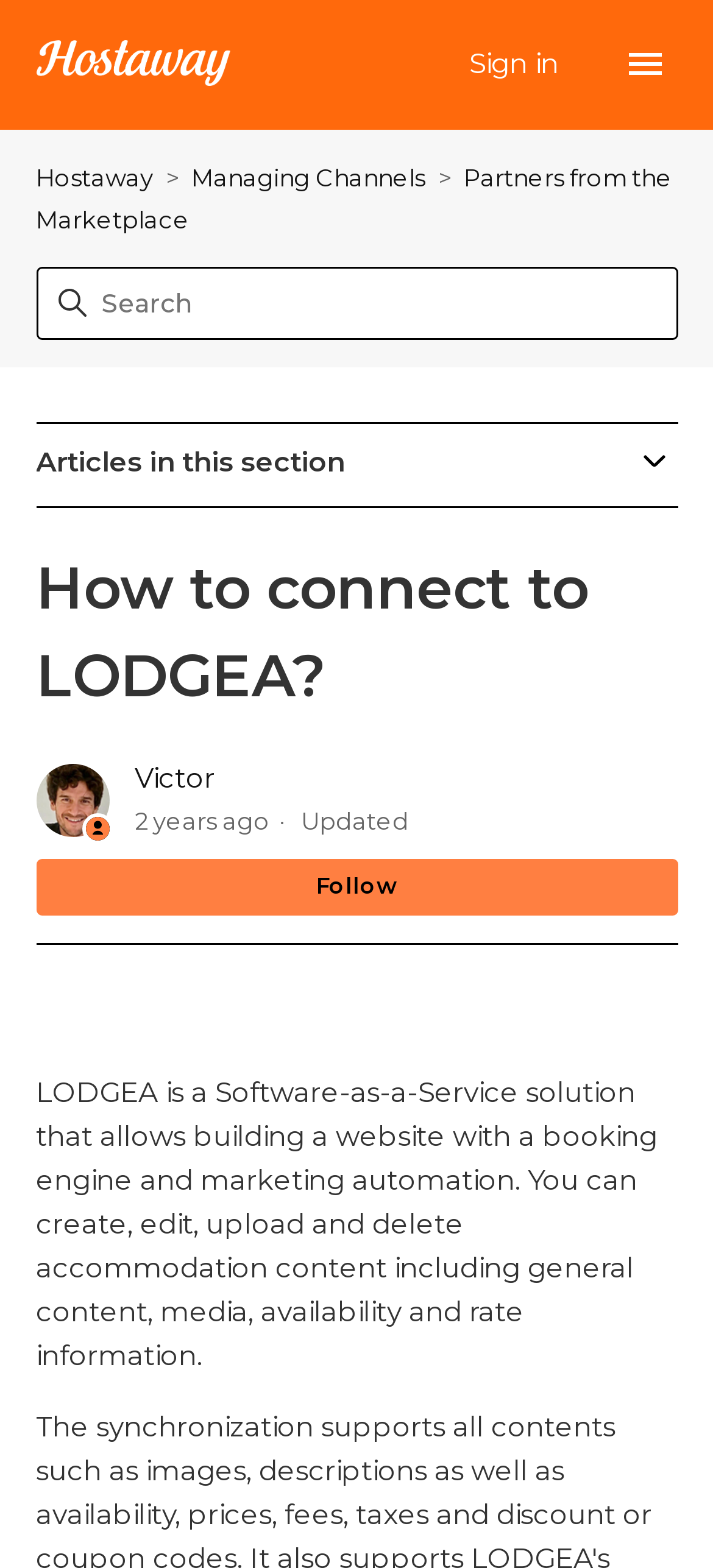Given the description: "Partners from the Marketplace", determine the bounding box coordinates of the UI element. The coordinates should be formatted as four float numbers between 0 and 1, [left, top, right, bottom].

[0.05, 0.104, 0.942, 0.149]